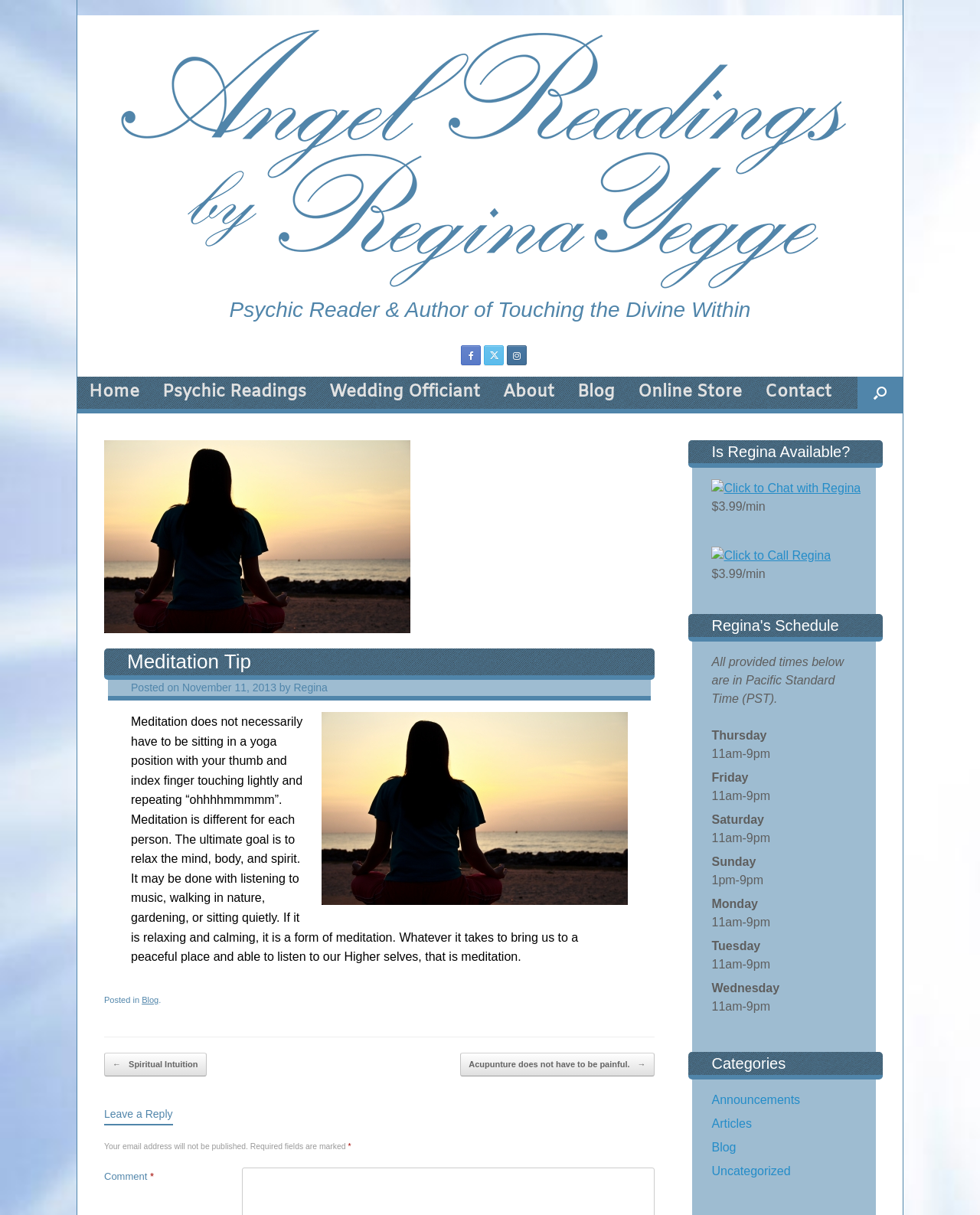What is the purpose of meditation according to the blog post?
Provide a fully detailed and comprehensive answer to the question.

I found the answer by reading the text of the blog post, which says 'The ultimate goal is to relax the mind, body, and spirit'.